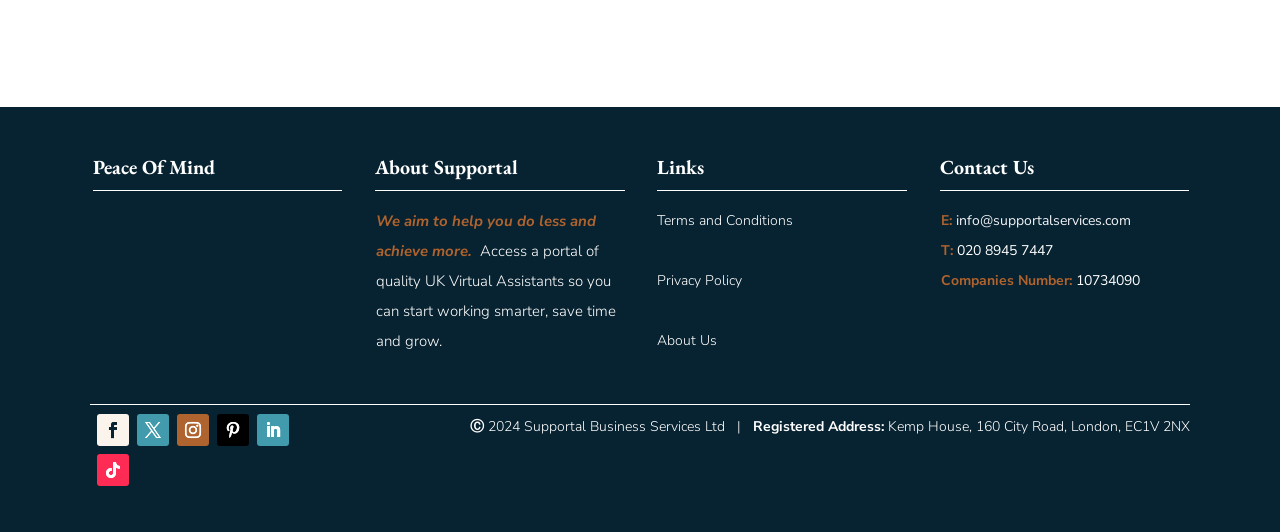Please identify the bounding box coordinates of the region to click in order to complete the task: "Click on the 'Privacy Policy' link". The coordinates must be four float numbers between 0 and 1, specified as [left, top, right, bottom].

[0.514, 0.509, 0.58, 0.545]